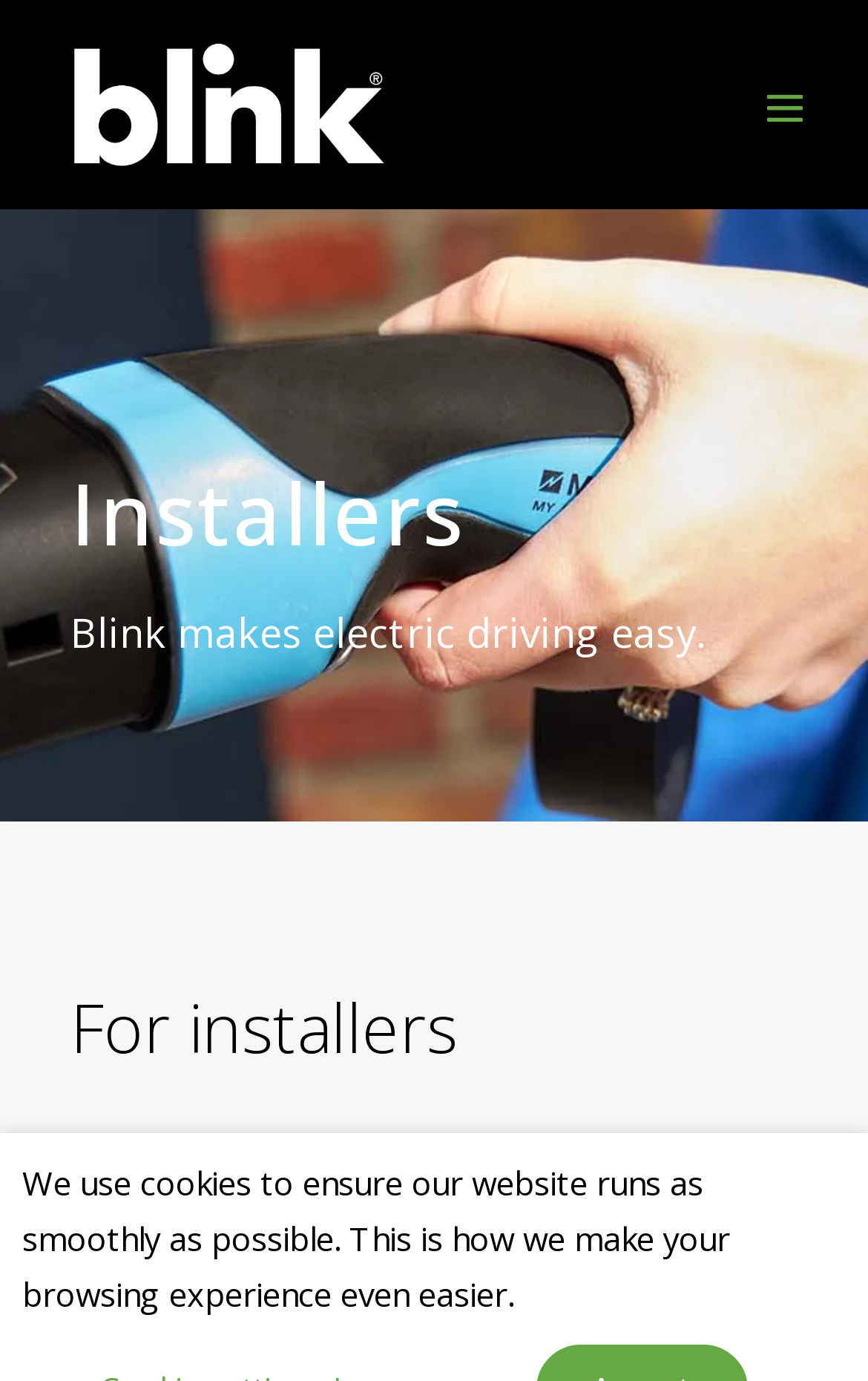Please specify the bounding box coordinates in the format (top-left x, top-left y, bottom-right x, bottom-right y), with all values as floating point numbers between 0 and 1. Identify the bounding box of the UI element described by: Menu Toggle

[0.884, 0.065, 0.925, 0.09]